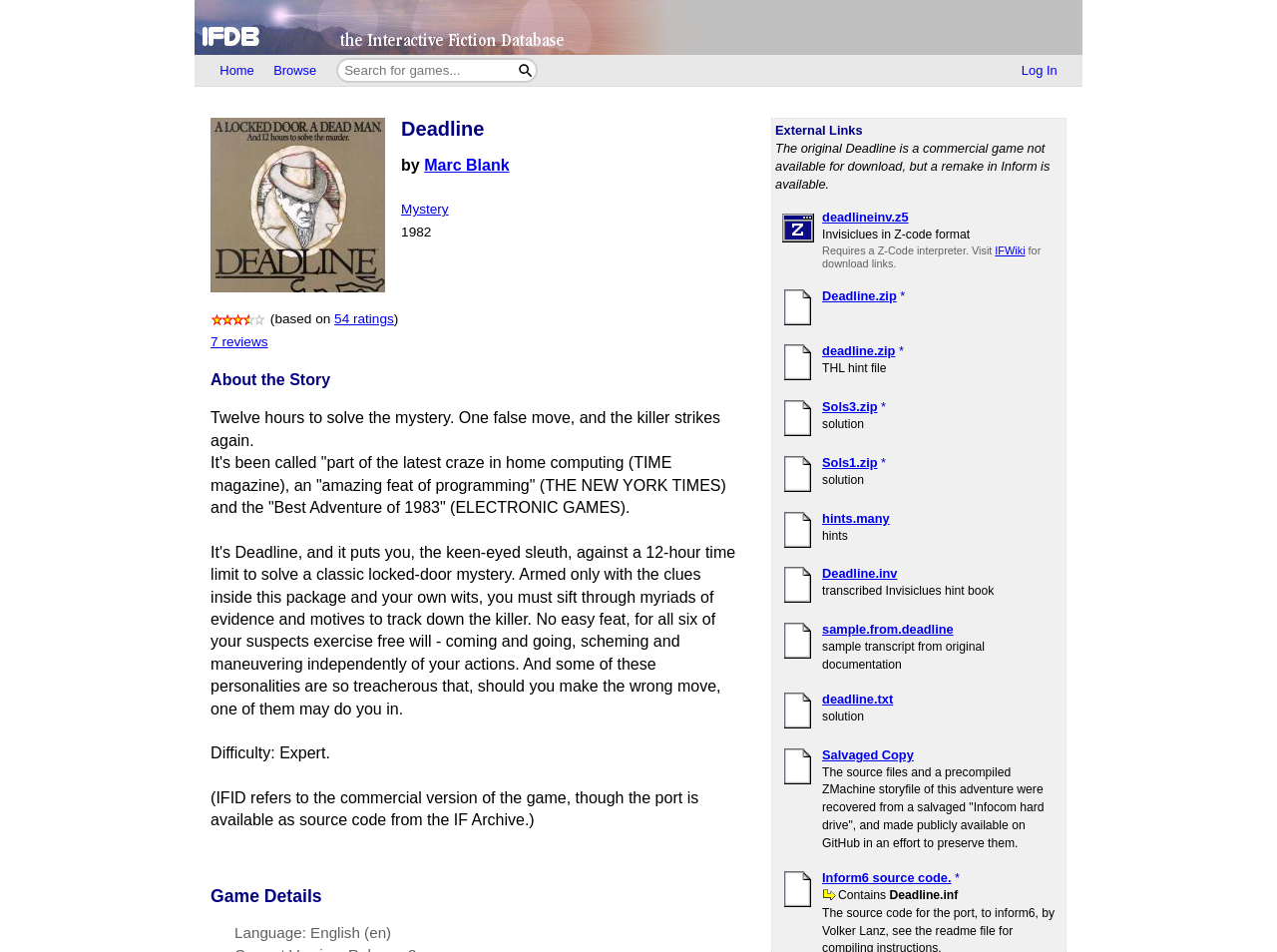What is the purpose of the 'Search for games...' textbox?
Using the image, give a concise answer in the form of a single word or short phrase.

To search for games